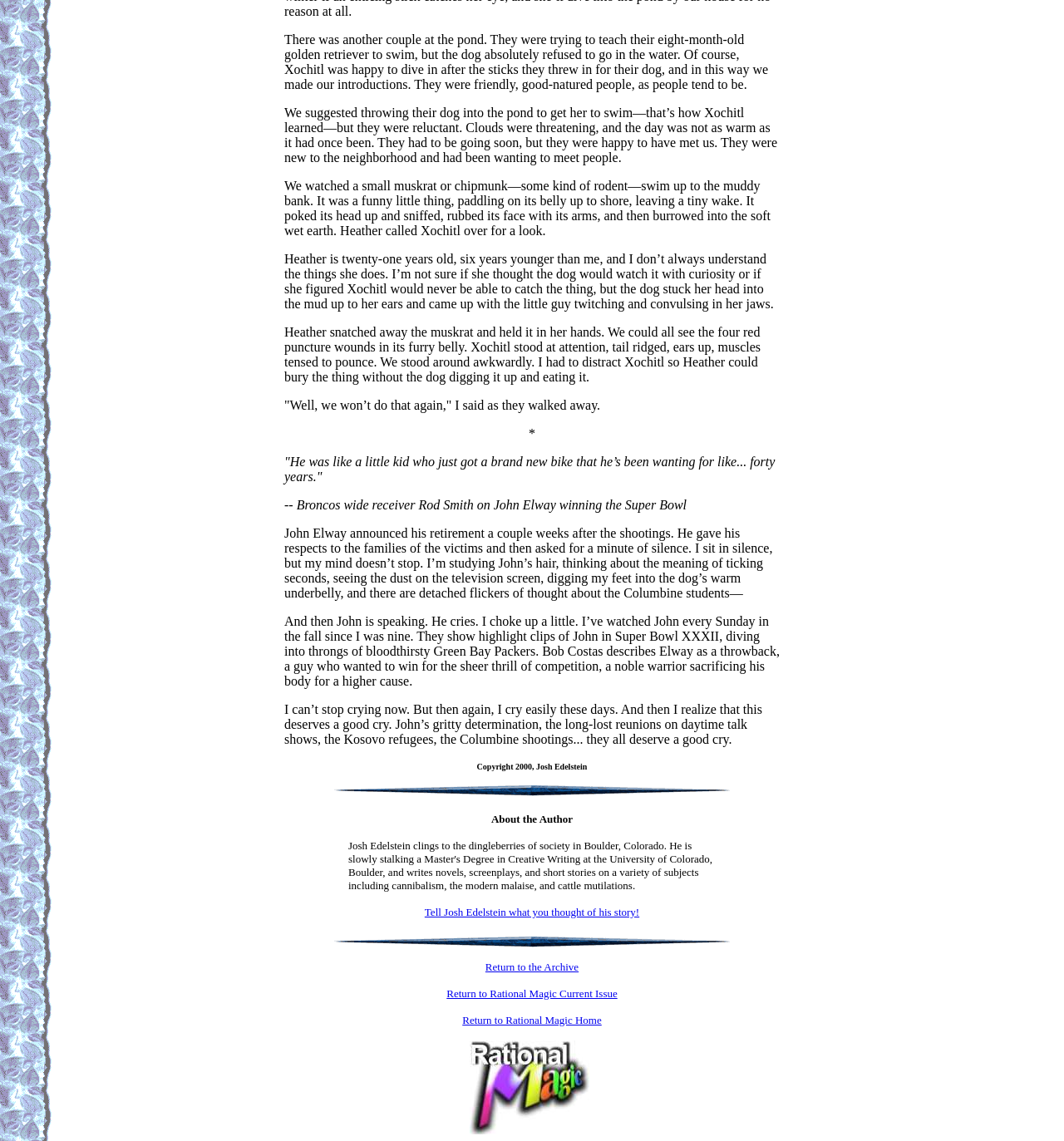Using a single word or phrase, answer the following question: 
What is the author studying for?

Master's Degree in Creative Writing